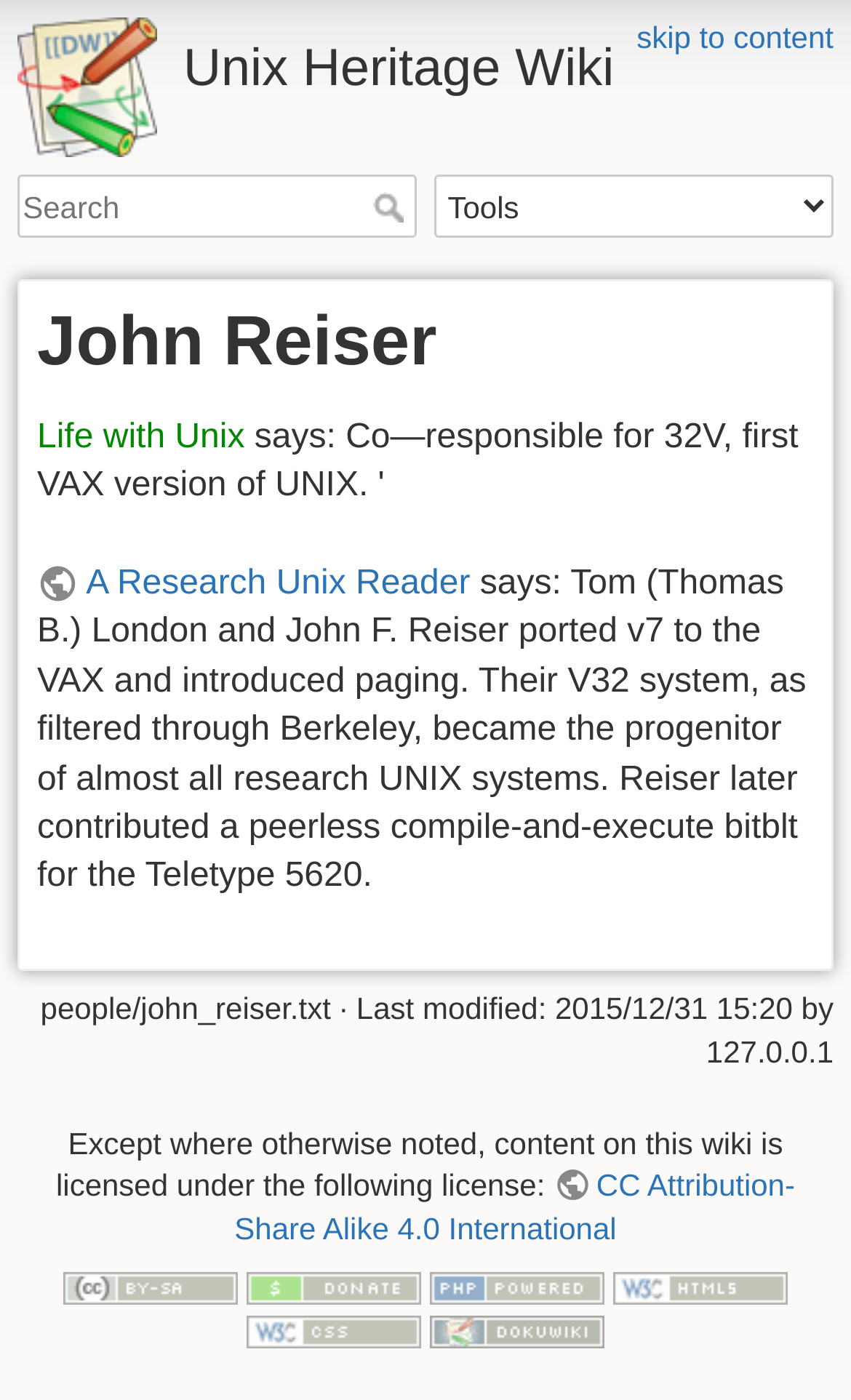What is the purpose of the search box?
Answer the question with a single word or phrase derived from the image.

To search the wiki